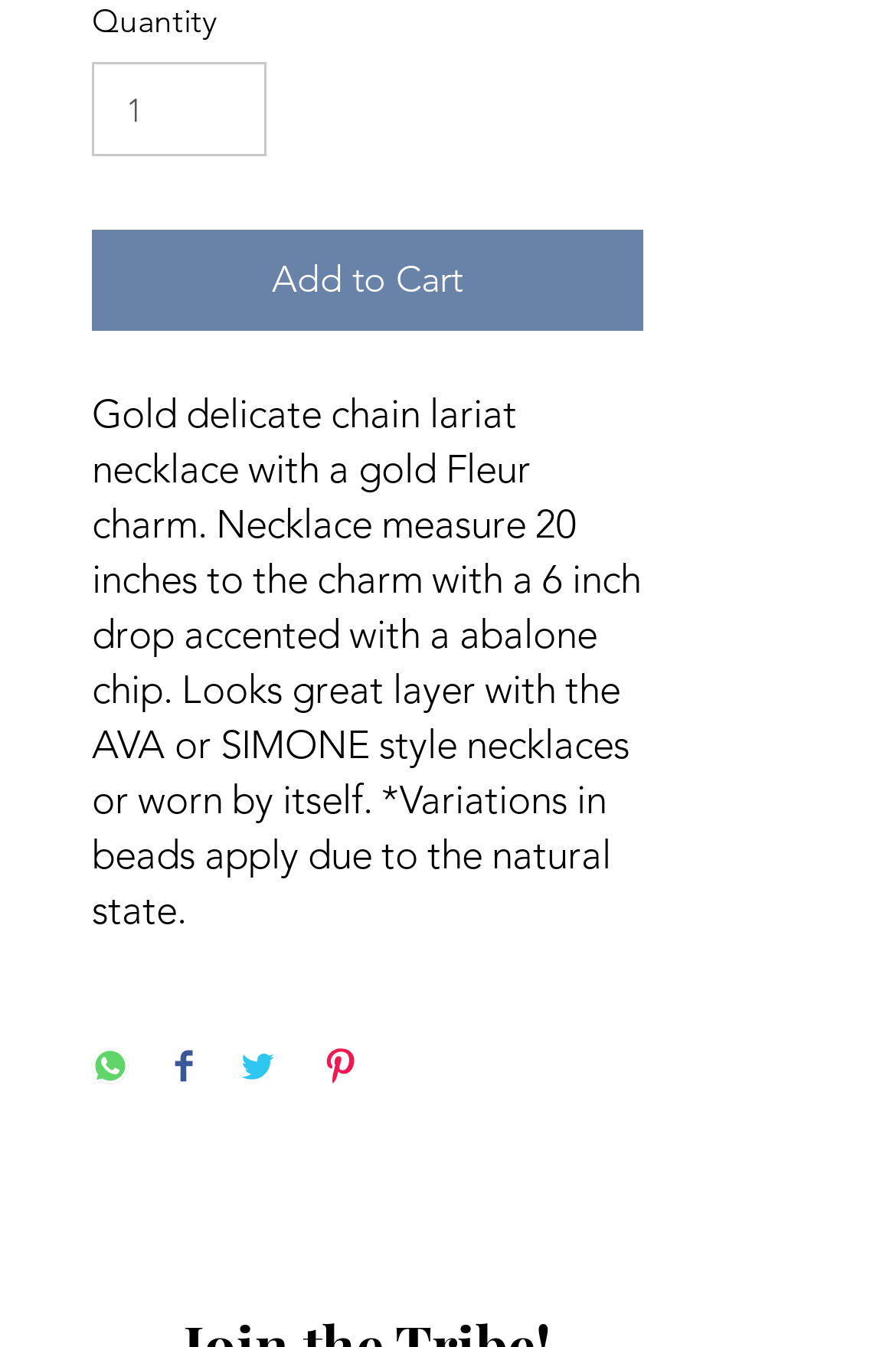Find the bounding box coordinates of the element to click in order to complete the given instruction: "Visit Instagram."

[0.223, 0.877, 0.287, 0.919]